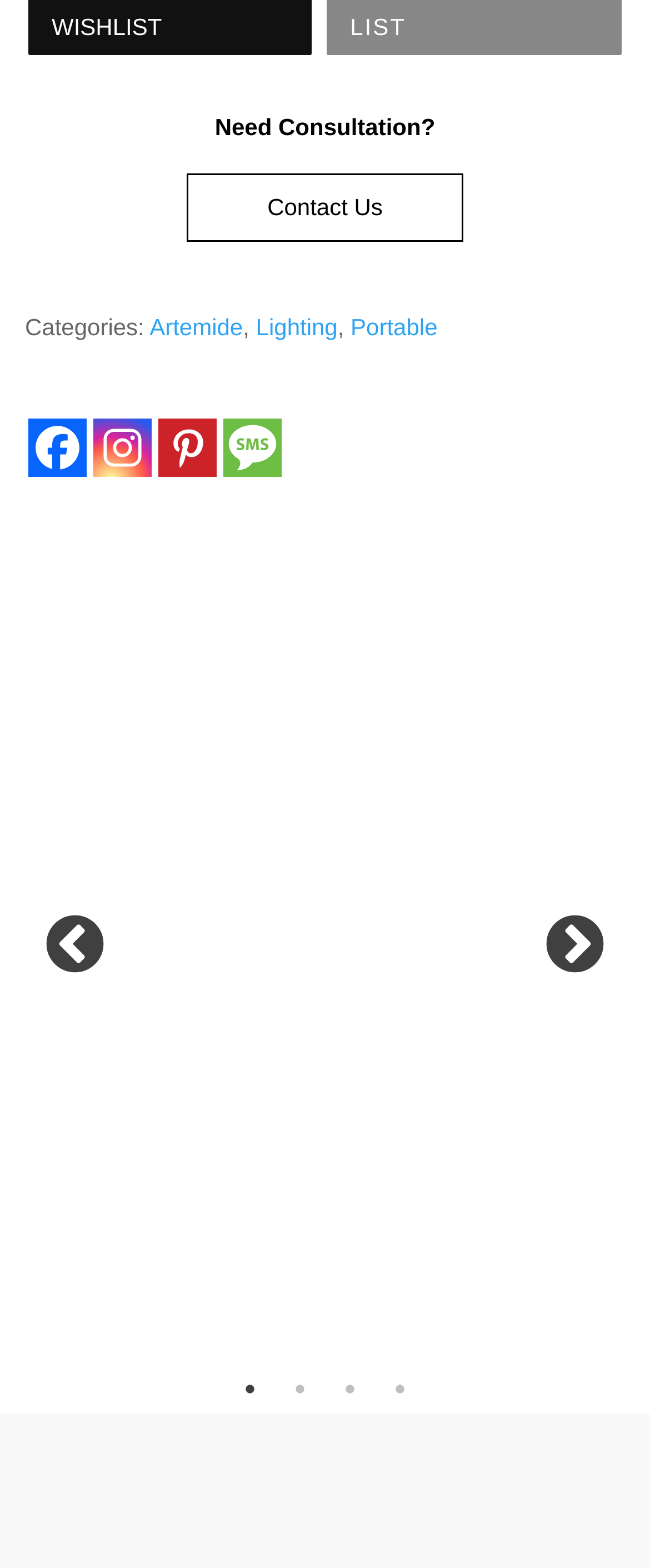What is the purpose of the 'Contact Us' link?
Carefully analyze the image and provide a thorough answer to the question.

The 'Contact Us' link is located at the top of the webpage, indicated by the bounding box coordinates [0.288, 0.11, 0.712, 0.155], and its purpose is to get consultation, as indicated by the nearby 'Need Consultation?' text.